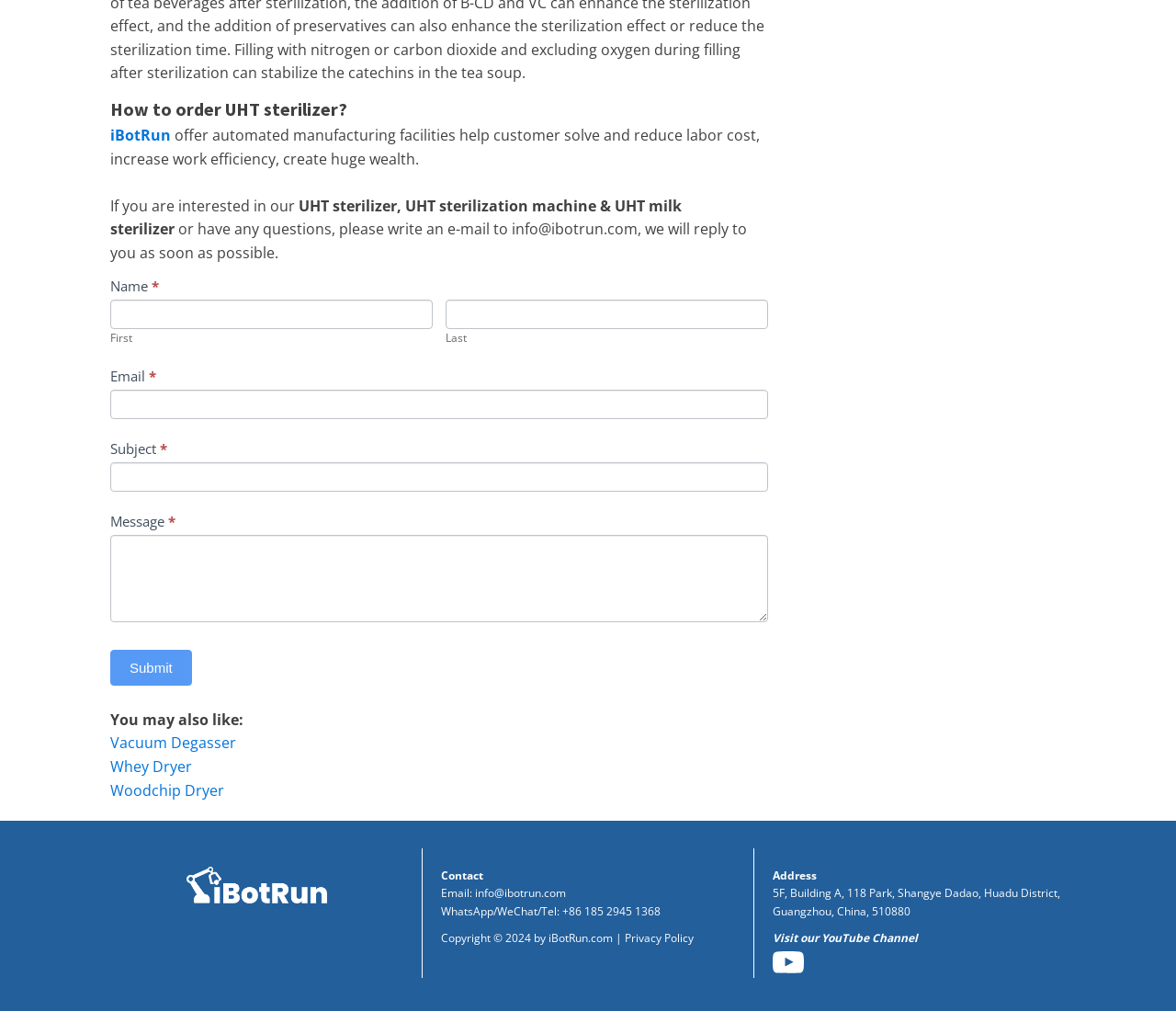Kindly provide the bounding box coordinates of the section you need to click on to fulfill the given instruction: "Click the 'Submit' button".

[0.094, 0.643, 0.163, 0.678]